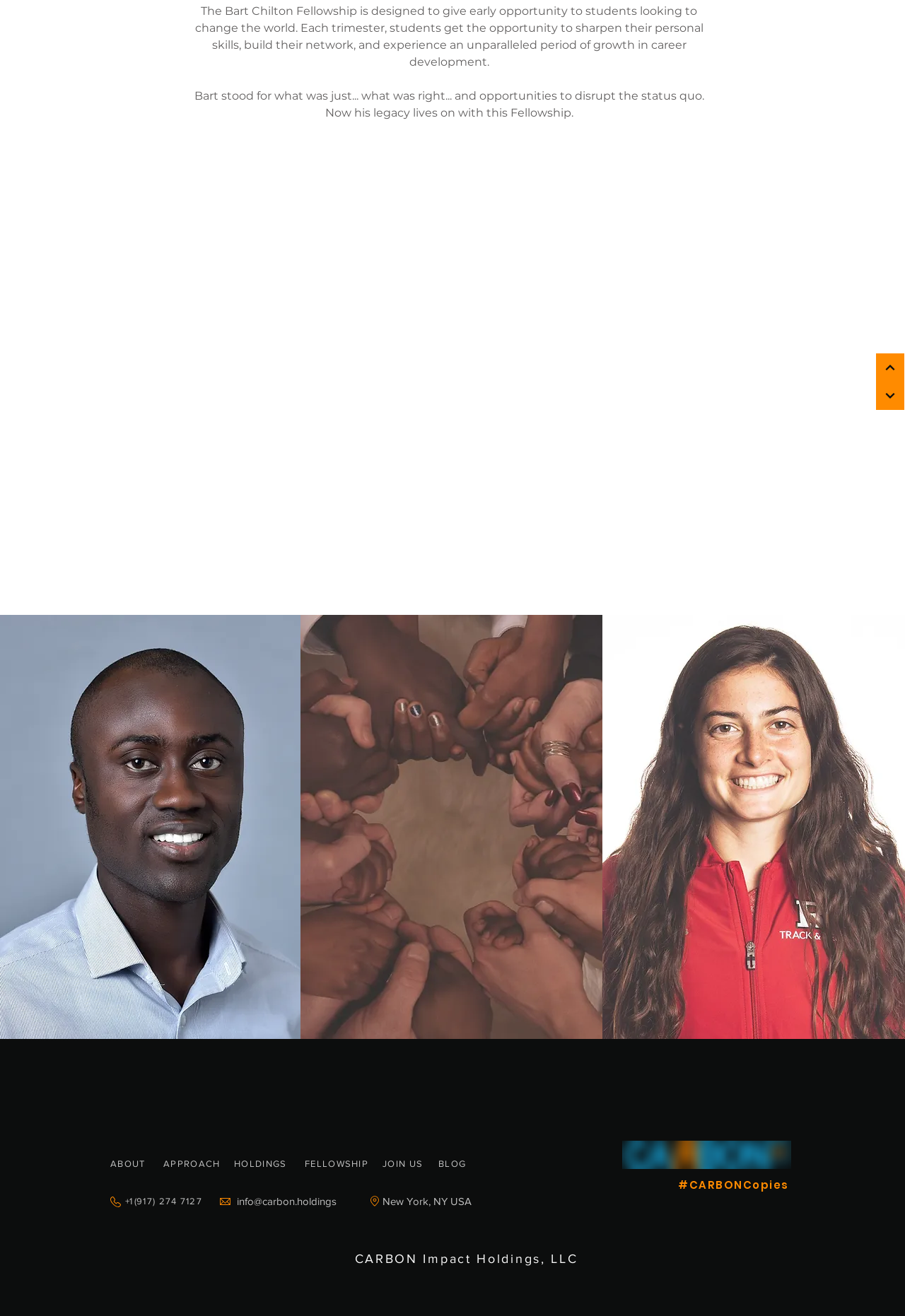For the following element description, predict the bounding box coordinates in the format (top-left x, top-left y, bottom-right x, bottom-right y). All values should be floating point numbers between 0 and 1. Description: JOIN US

[0.423, 0.873, 0.477, 0.895]